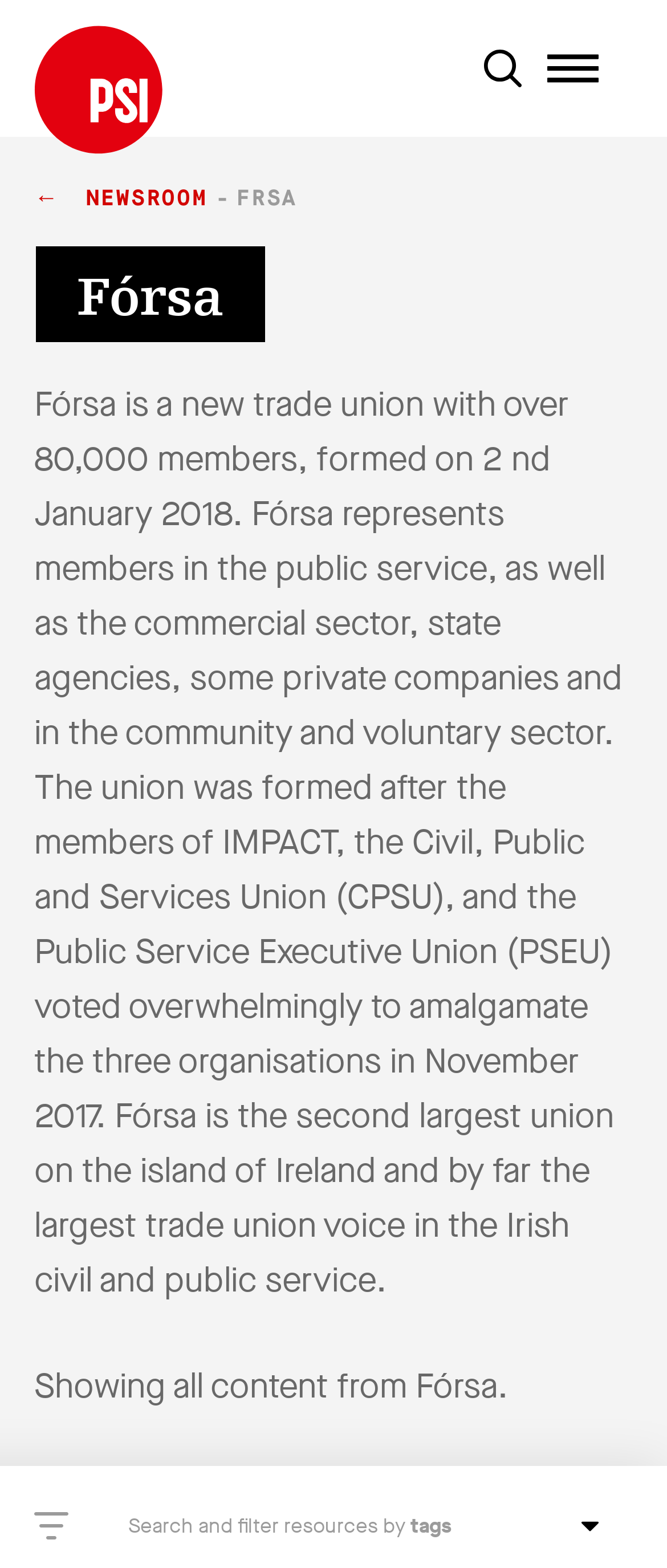What is the second largest union on the island of Ireland?
Using the image as a reference, give a one-word or short phrase answer.

Fórsa